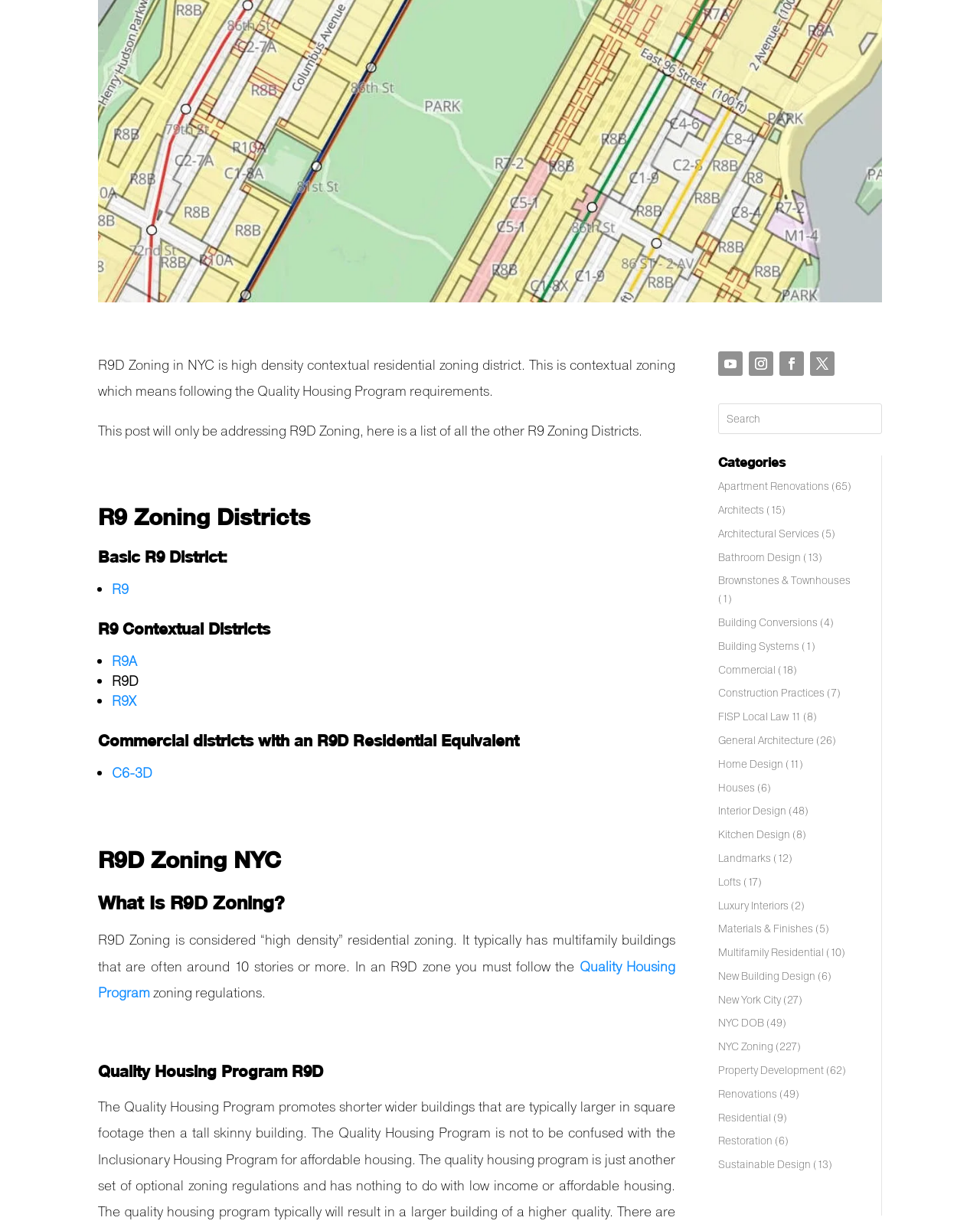Extract the bounding box coordinates of the UI element described by: "name="s" placeholder="Search"". The coordinates should include four float numbers ranging from 0 to 1, e.g., [left, top, right, bottom].

[0.734, 0.33, 0.899, 0.354]